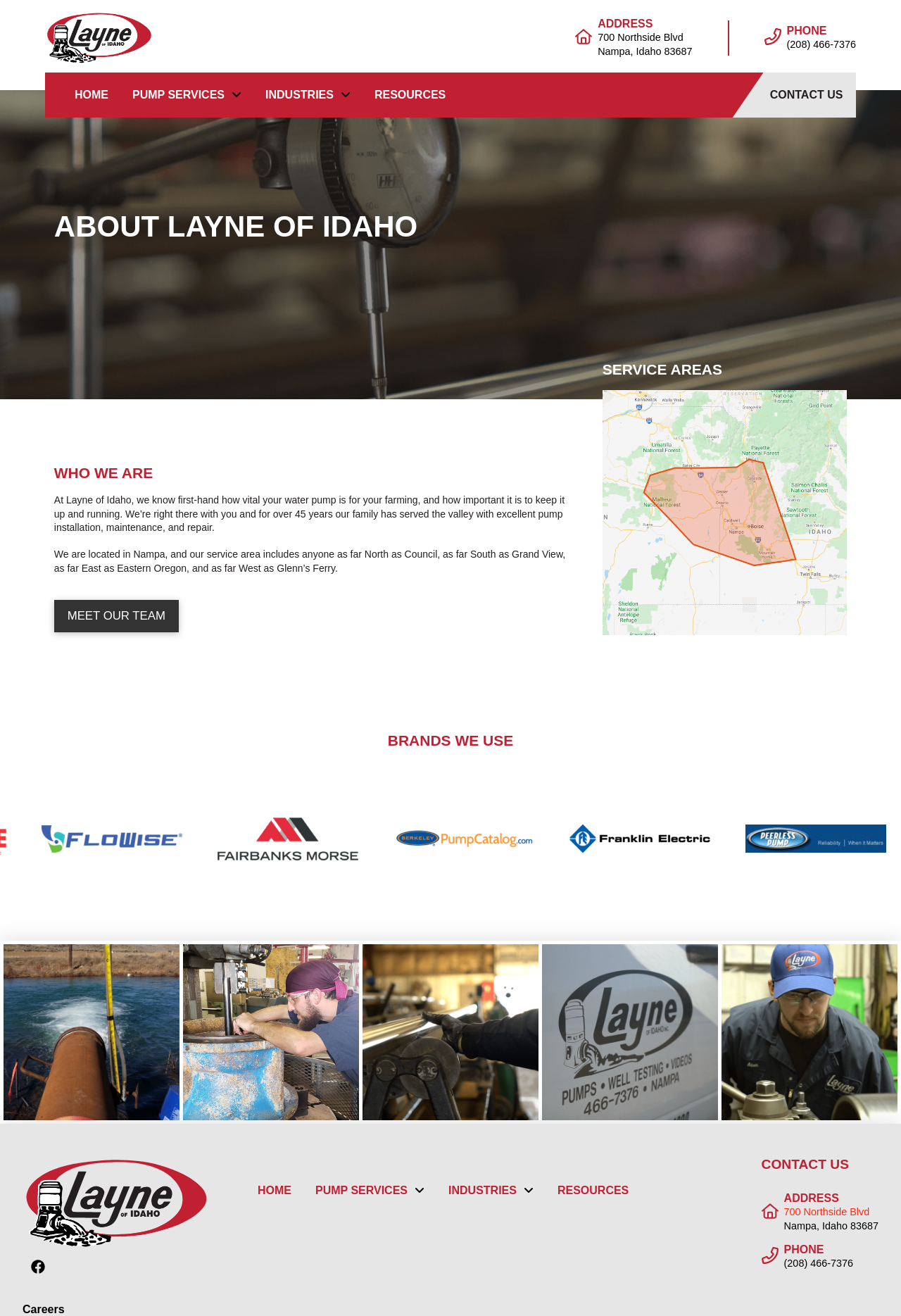Answer the question below using just one word or a short phrase: 
Where is Layne of Idaho located?

Nampa, Idaho